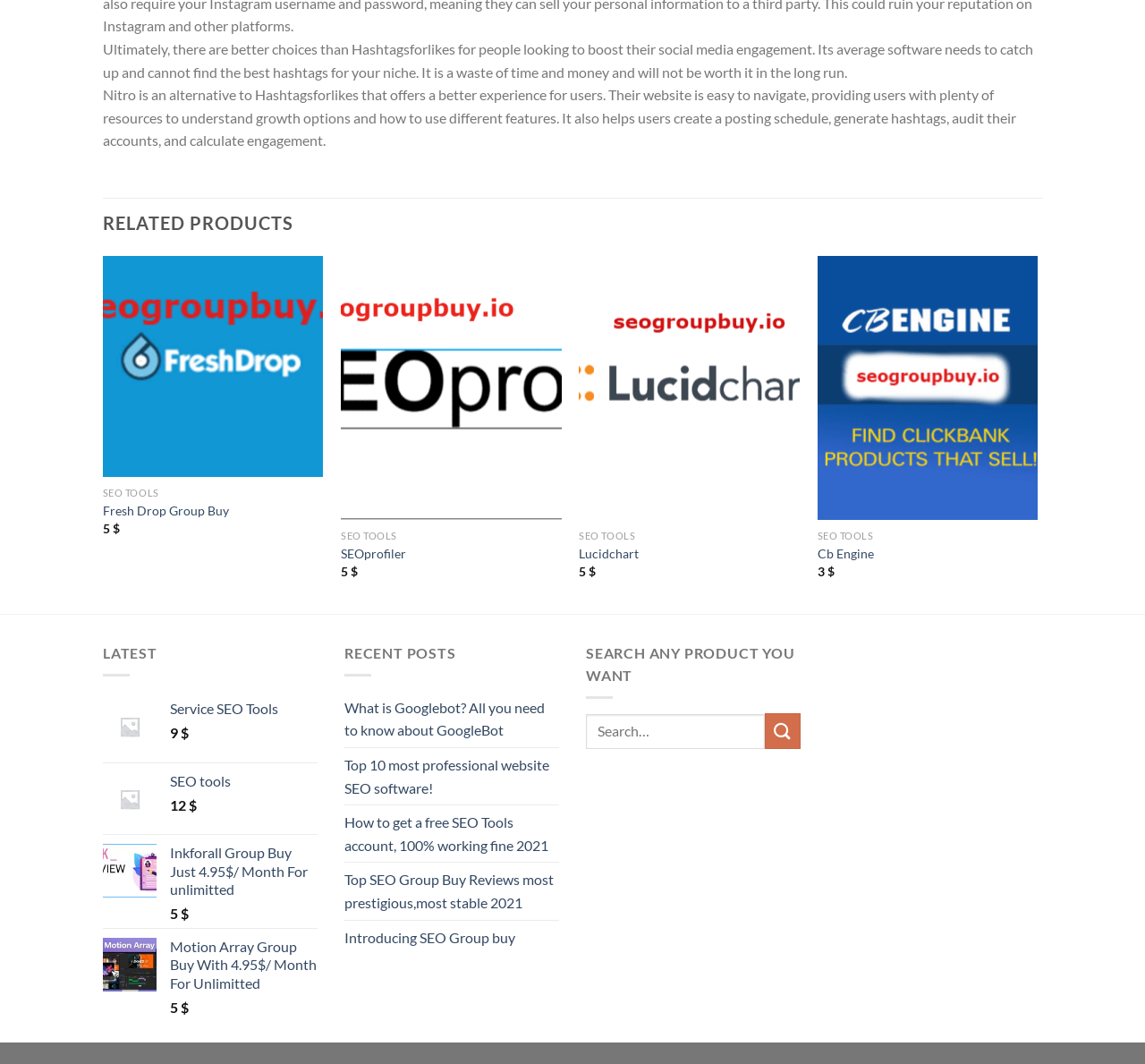Could you highlight the region that needs to be clicked to execute the instruction: "Search for a product"?

[0.512, 0.671, 0.699, 0.704]